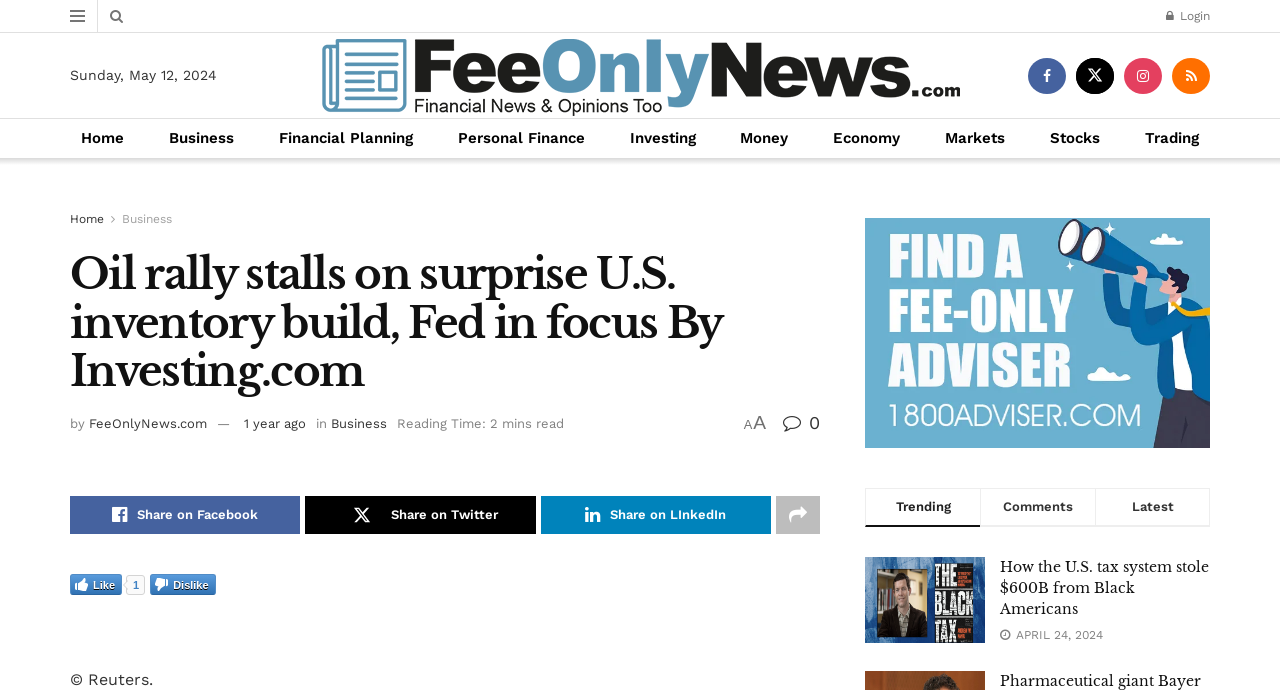Locate the bounding box coordinates of the clickable area needed to fulfill the instruction: "Go to the home page".

[0.064, 0.178, 0.097, 0.222]